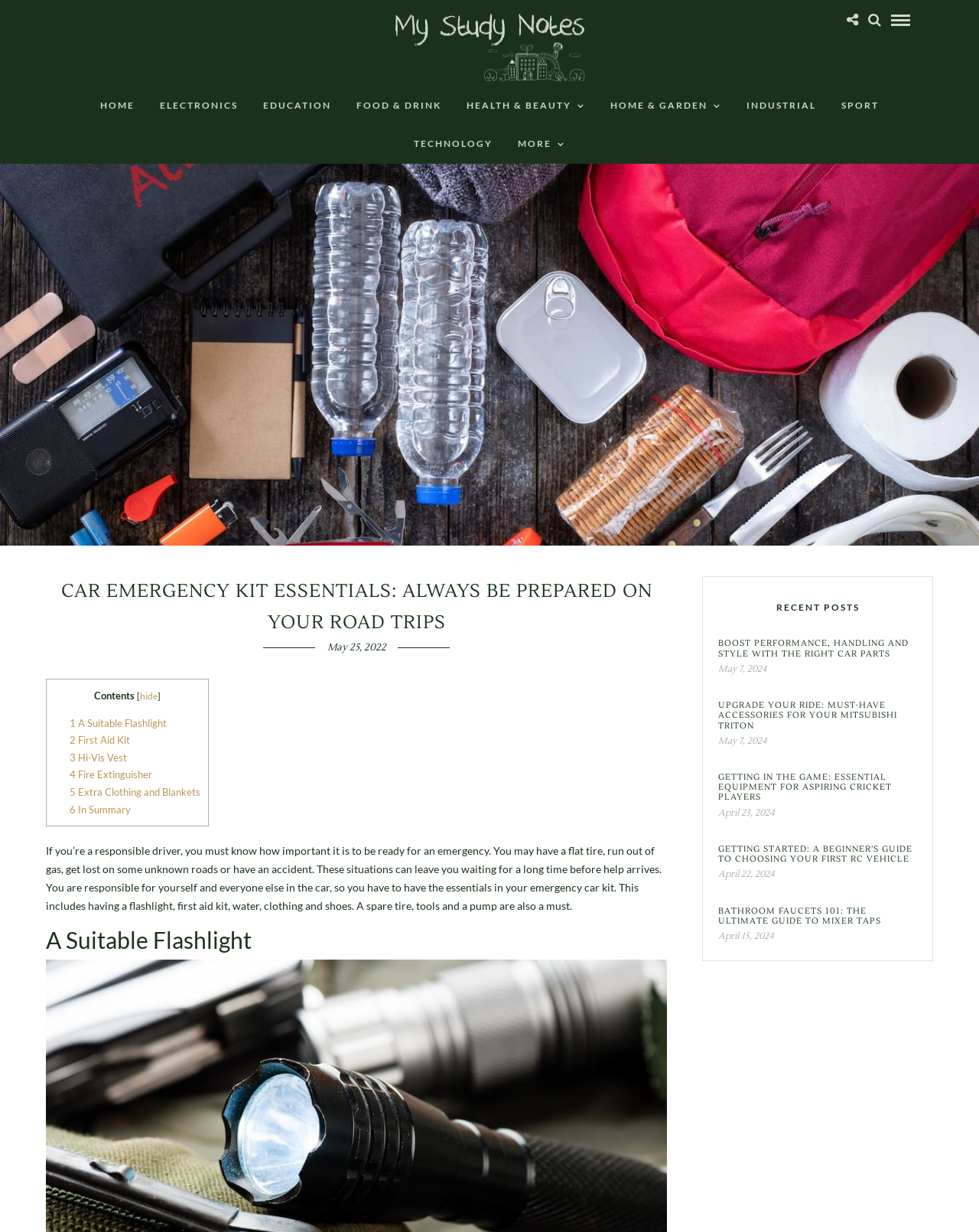Can you specify the bounding box coordinates for the region that should be clicked to fulfill this instruction: "Click on the RECENT POSTS heading".

[0.734, 0.487, 0.937, 0.5]